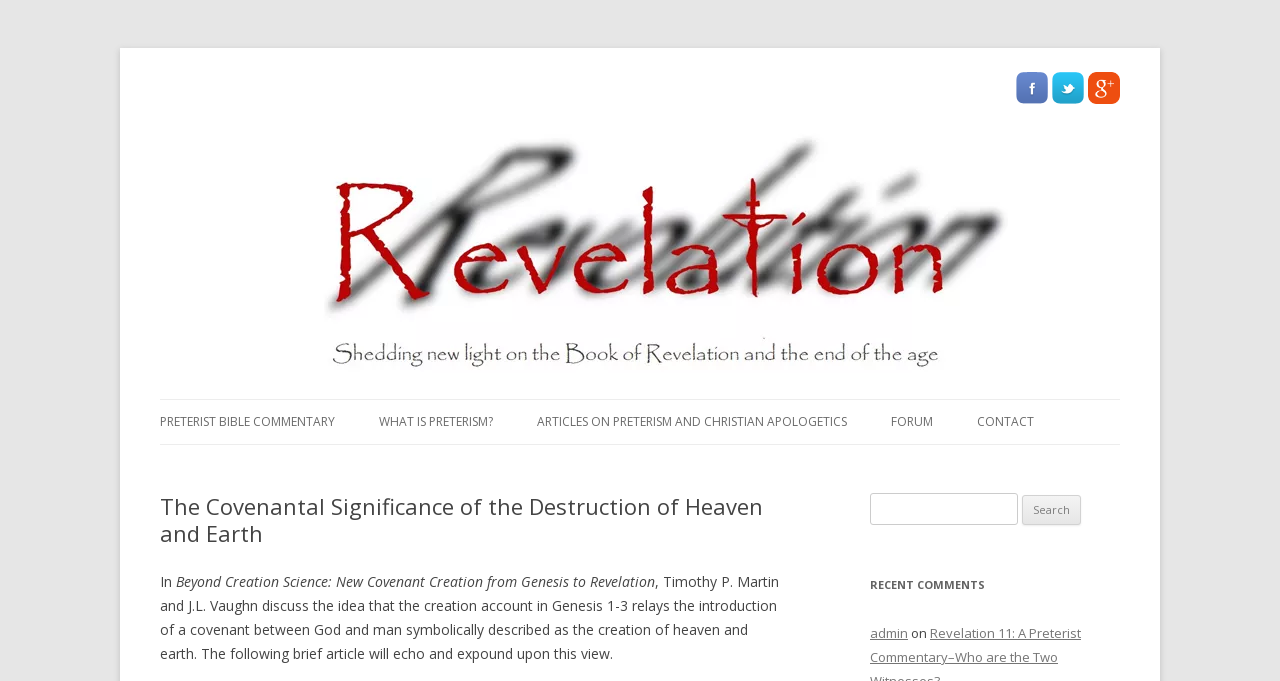Determine the bounding box coordinates of the region that needs to be clicked to achieve the task: "Go to the forum".

[0.696, 0.587, 0.729, 0.652]